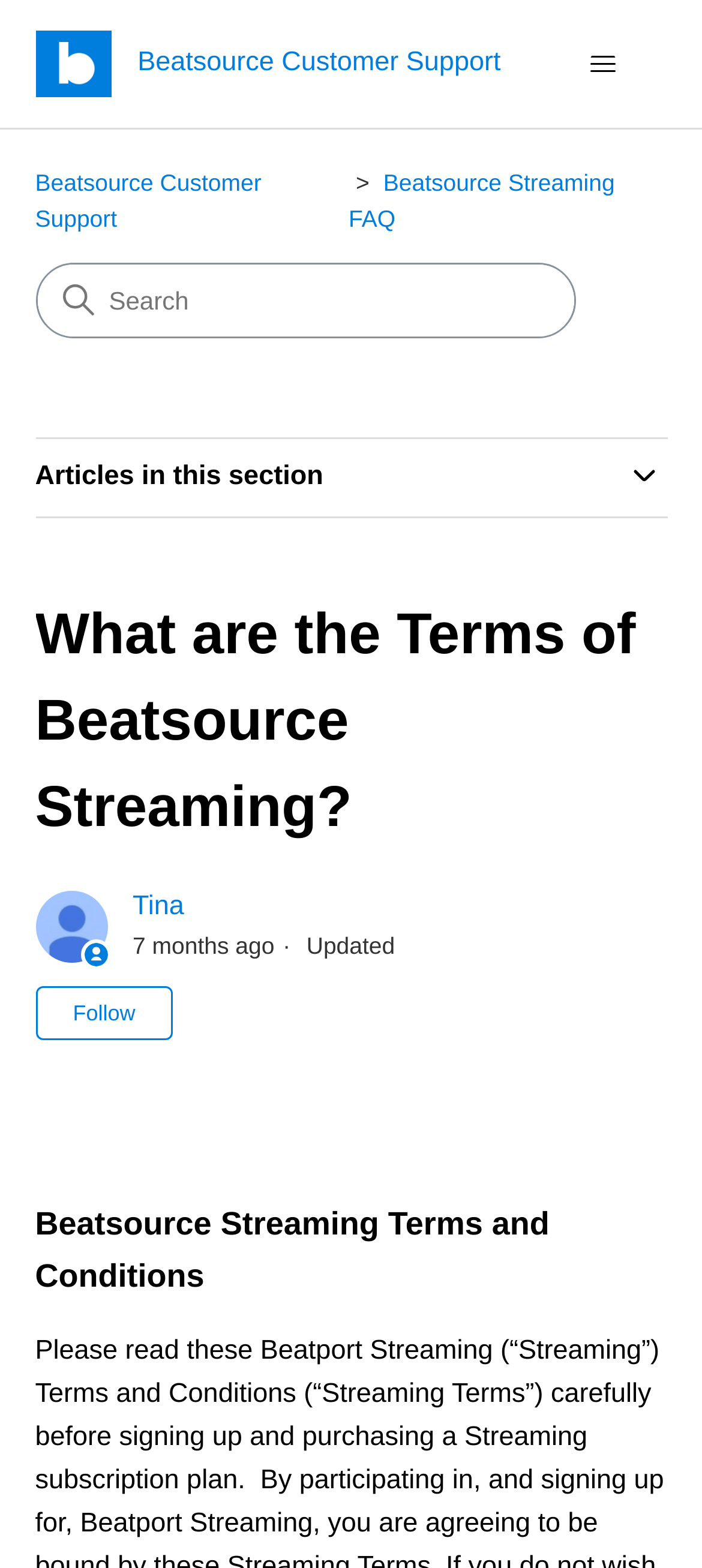What is the current location in the navigation menu?
Please provide a comprehensive answer to the question based on the webpage screenshot.

I found the answer by examining the navigation element with the text 'Current location' and its child elements, which include a list marker and a link with the text 'Beatsource Customer Support', indicating that it is the current location.